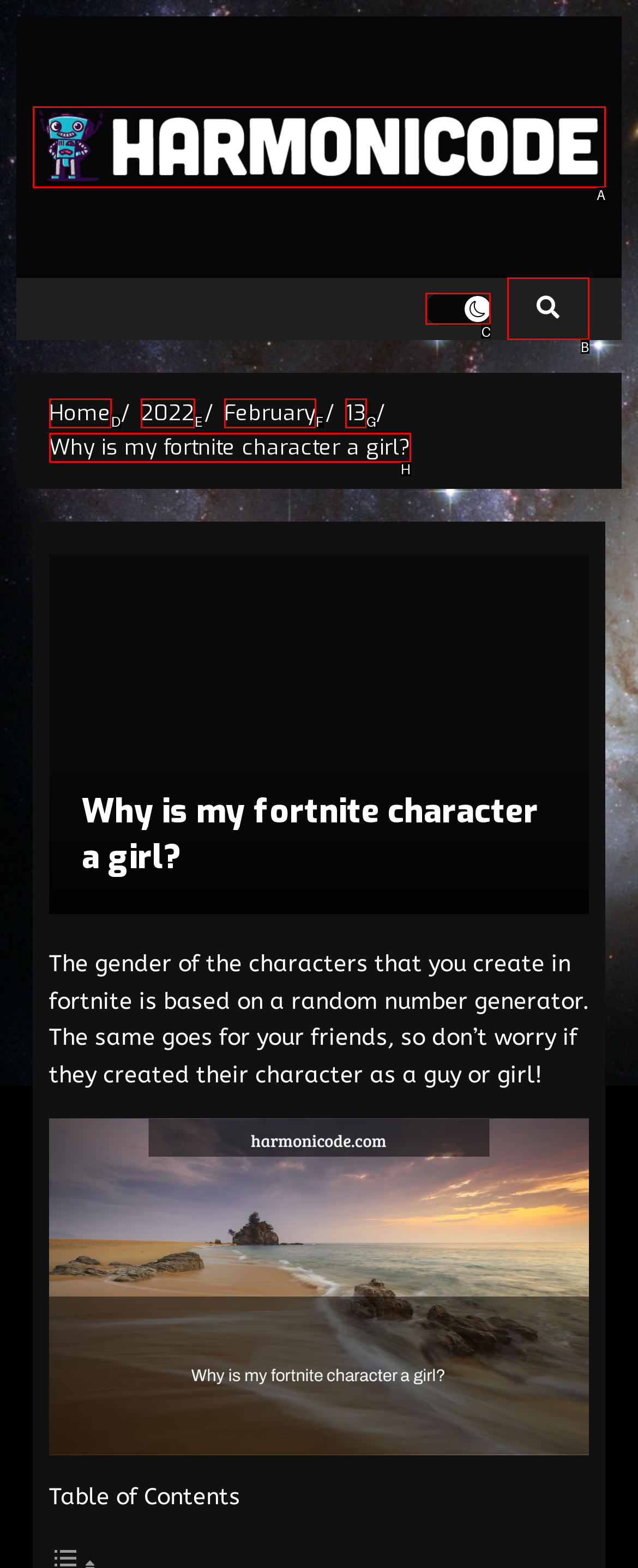Select the appropriate letter to fulfill the given instruction: click on Light/Dark Button
Provide the letter of the correct option directly.

C